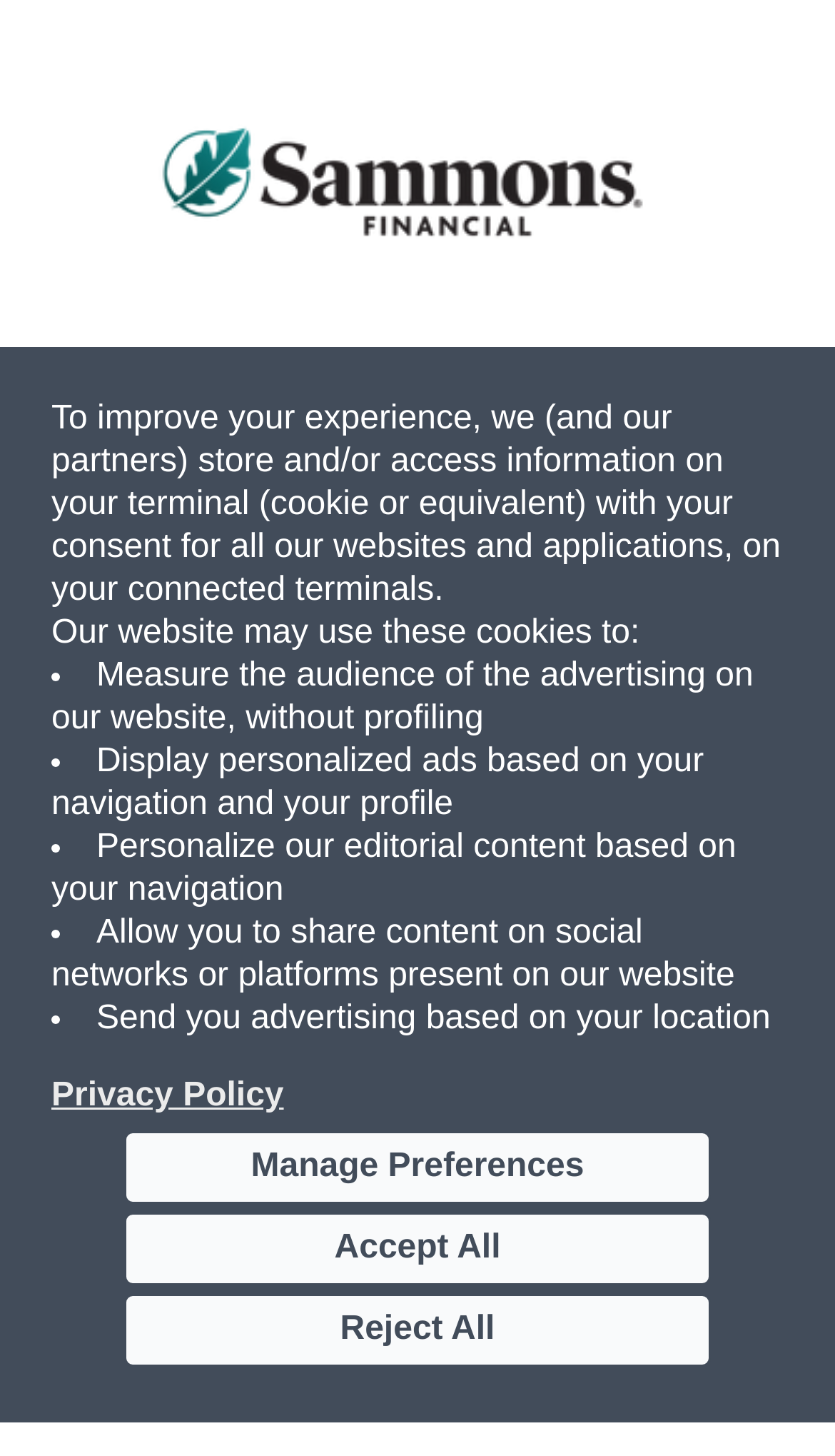What is the name of the company?
Based on the visual, give a brief answer using one word or a short phrase.

Sammons Financial Group